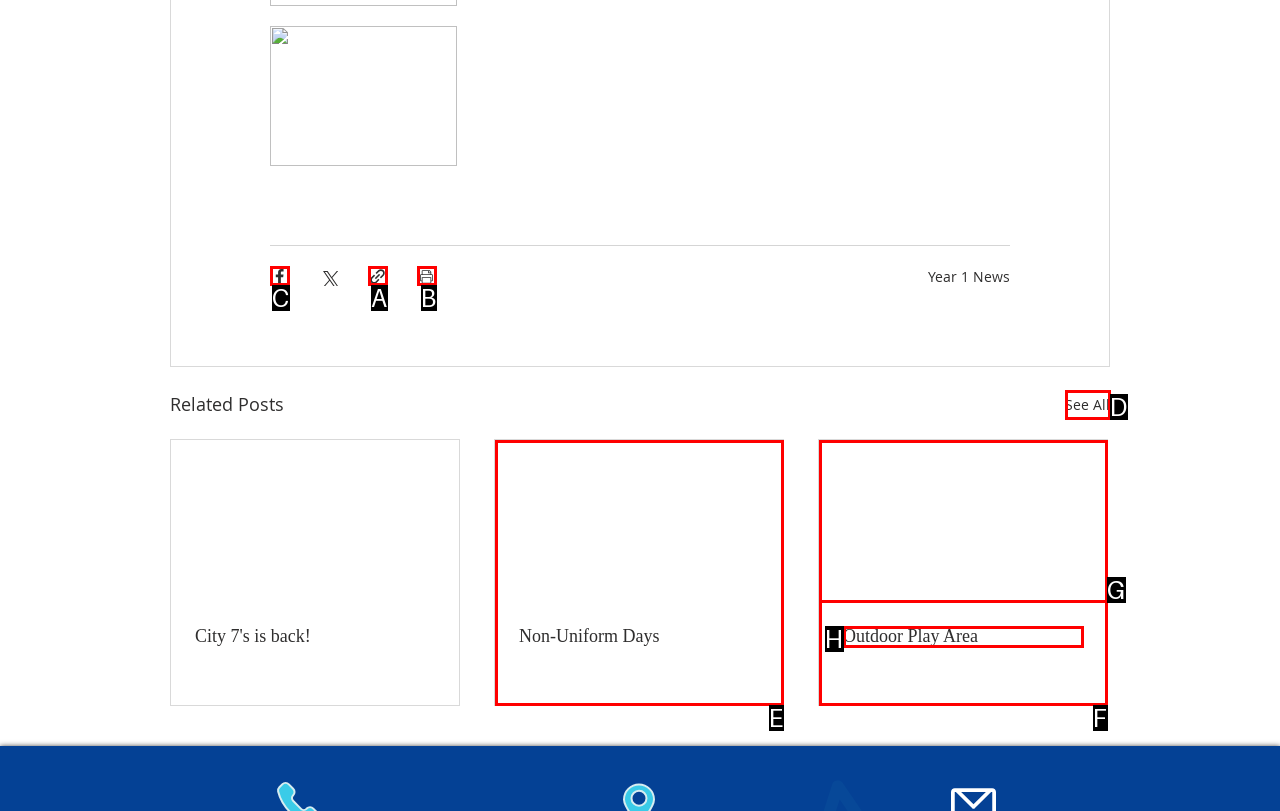Which HTML element should be clicked to complete the following task: Share via Facebook?
Answer with the letter corresponding to the correct choice.

C